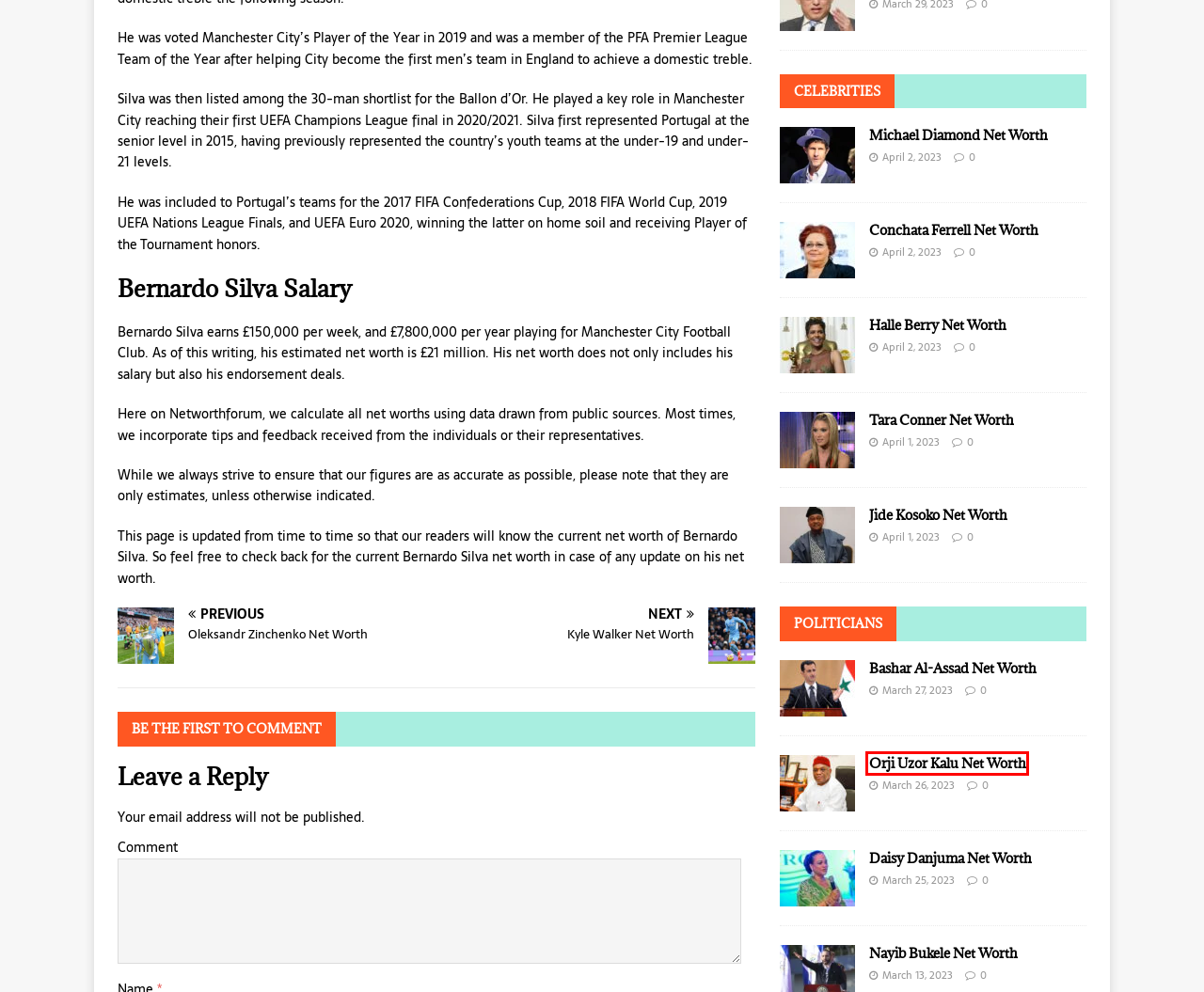You have been given a screenshot of a webpage, where a red bounding box surrounds a UI element. Identify the best matching webpage description for the page that loads after the element in the bounding box is clicked. Options include:
A. Halle Berry Net Worth
B. Nayib Bukele Net Worth - Net Worth Forum
C. Kyle Walker Net Worth
D. Conchata Ferrell Net Worth
E. Michael Diamond Net Worth
F. Daisy Danjuma Net Worth
G. Orji Uzor Kalu Net Worth
H. Jide Kosoko Net Worth

G